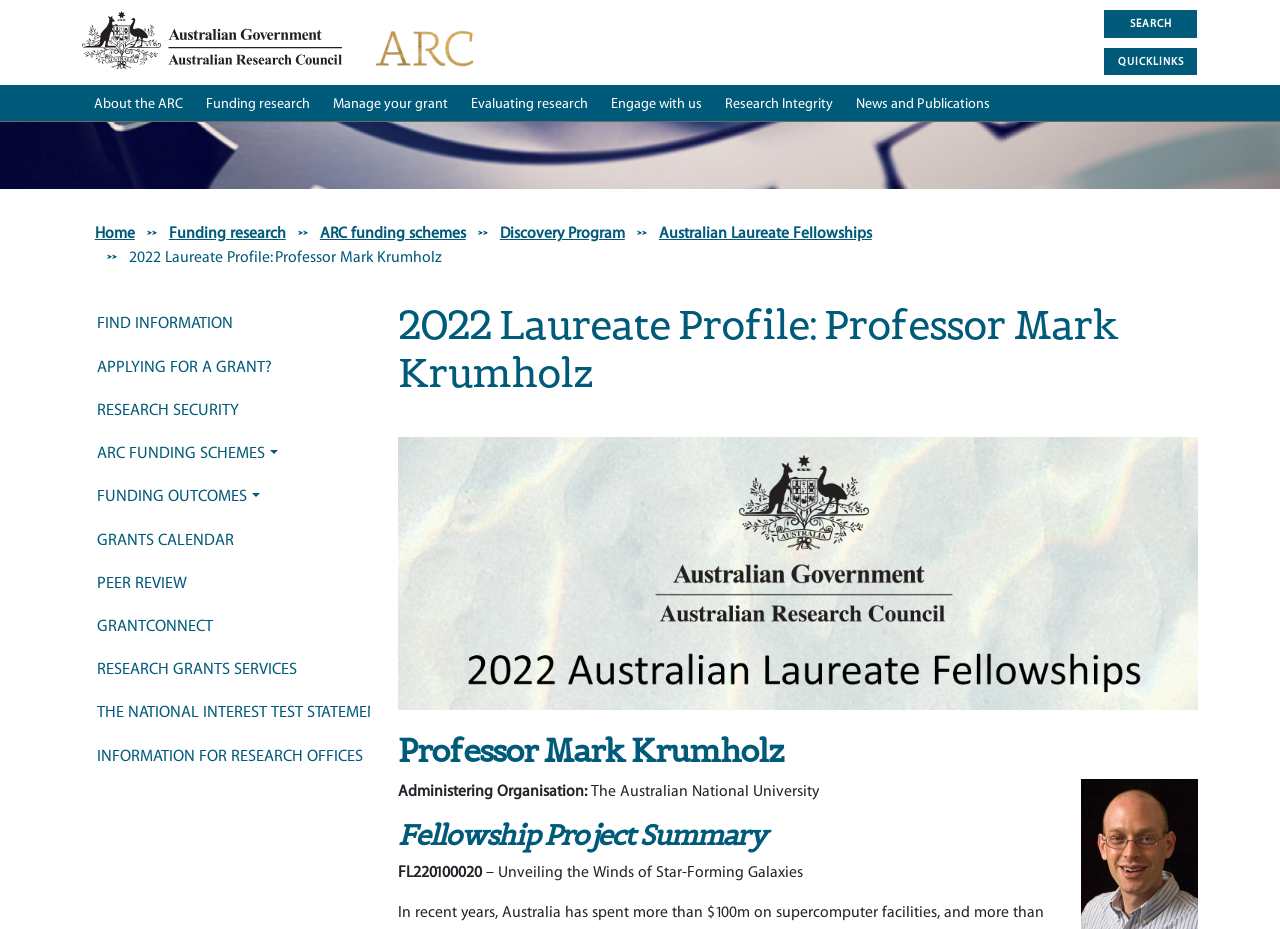Locate the bounding box coordinates of the area you need to click to fulfill this instruction: 'Go to the About the ARC page'. The coordinates must be in the form of four float numbers ranging from 0 to 1: [left, top, right, bottom].

[0.064, 0.091, 0.152, 0.132]